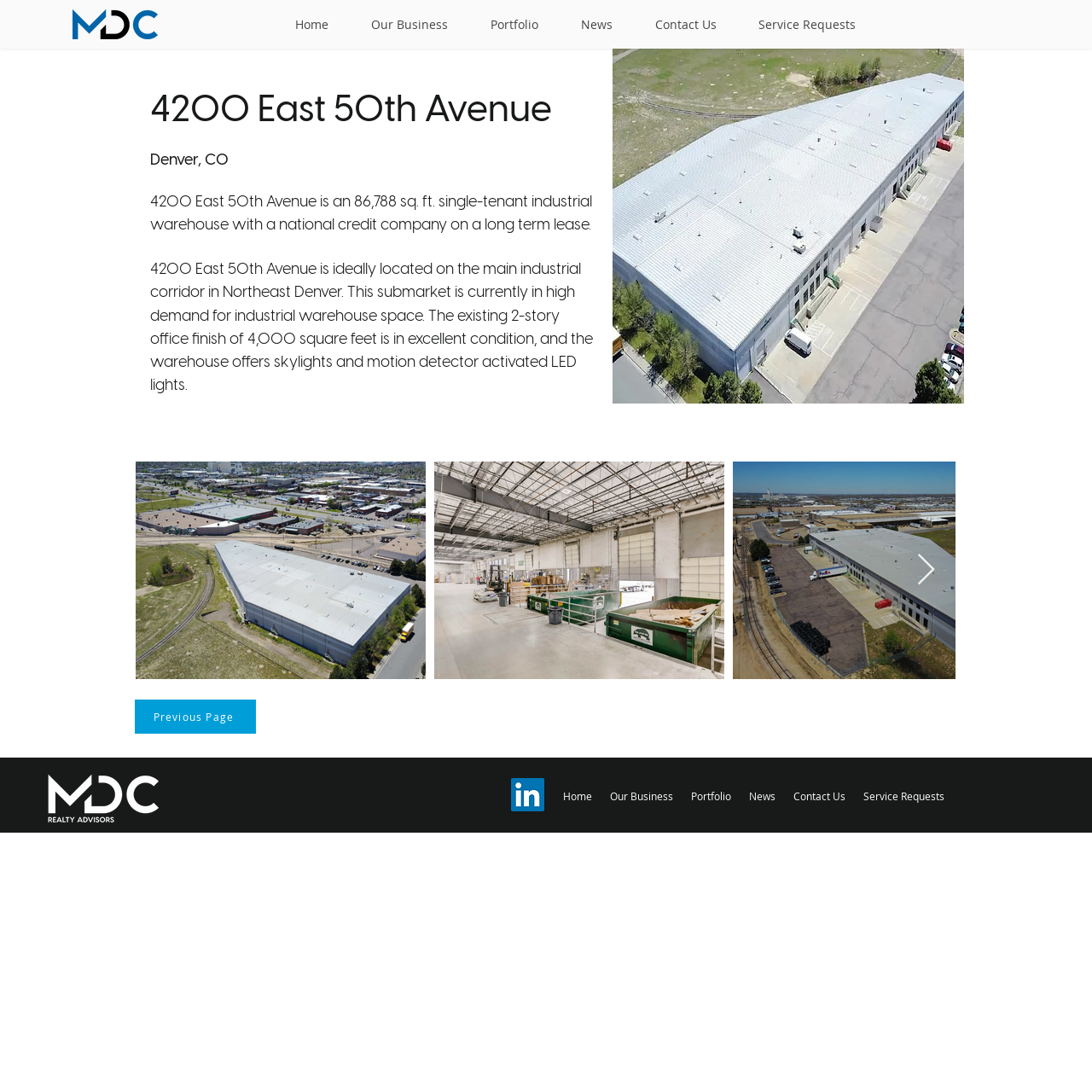Can you find the bounding box coordinates of the area I should click to execute the following instruction: "Go to the Home page"?

[0.259, 0.012, 0.327, 0.032]